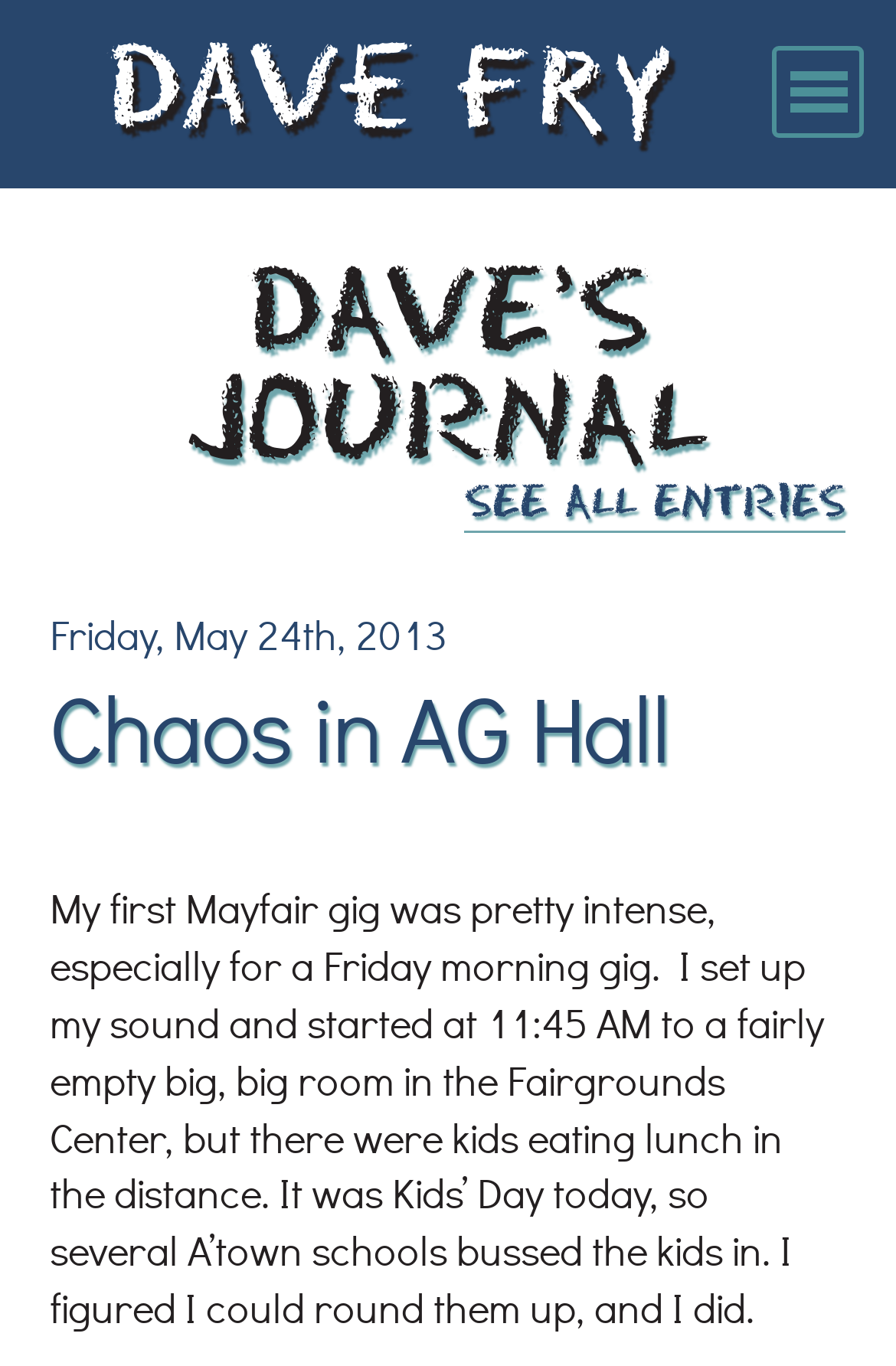Please mark the bounding box coordinates of the area that should be clicked to carry out the instruction: "read the latest journal entry".

[0.056, 0.186, 0.944, 0.345]